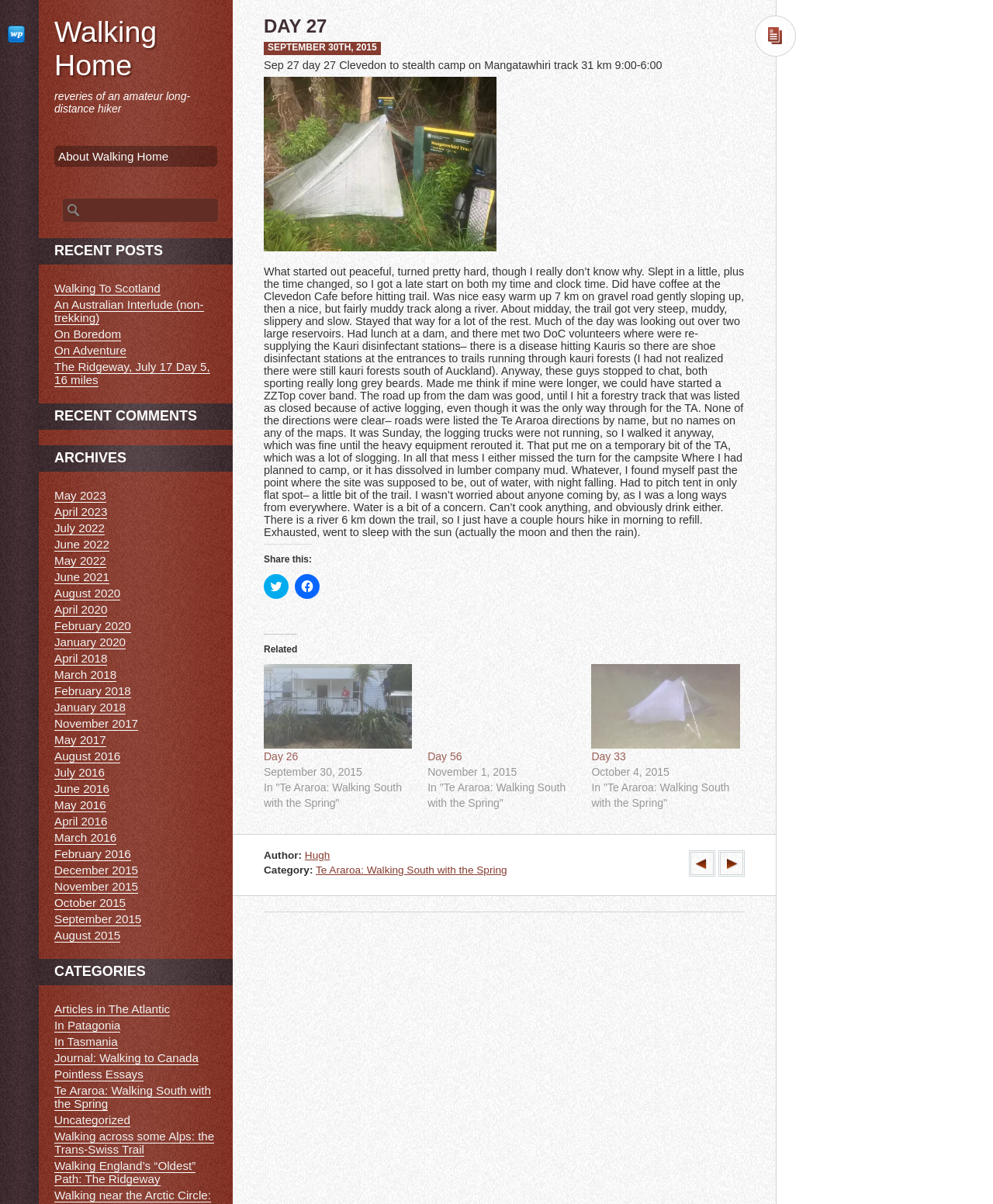Please identify the coordinates of the bounding box that should be clicked to fulfill this instruction: "Click to share on Twitter".

[0.266, 0.477, 0.291, 0.498]